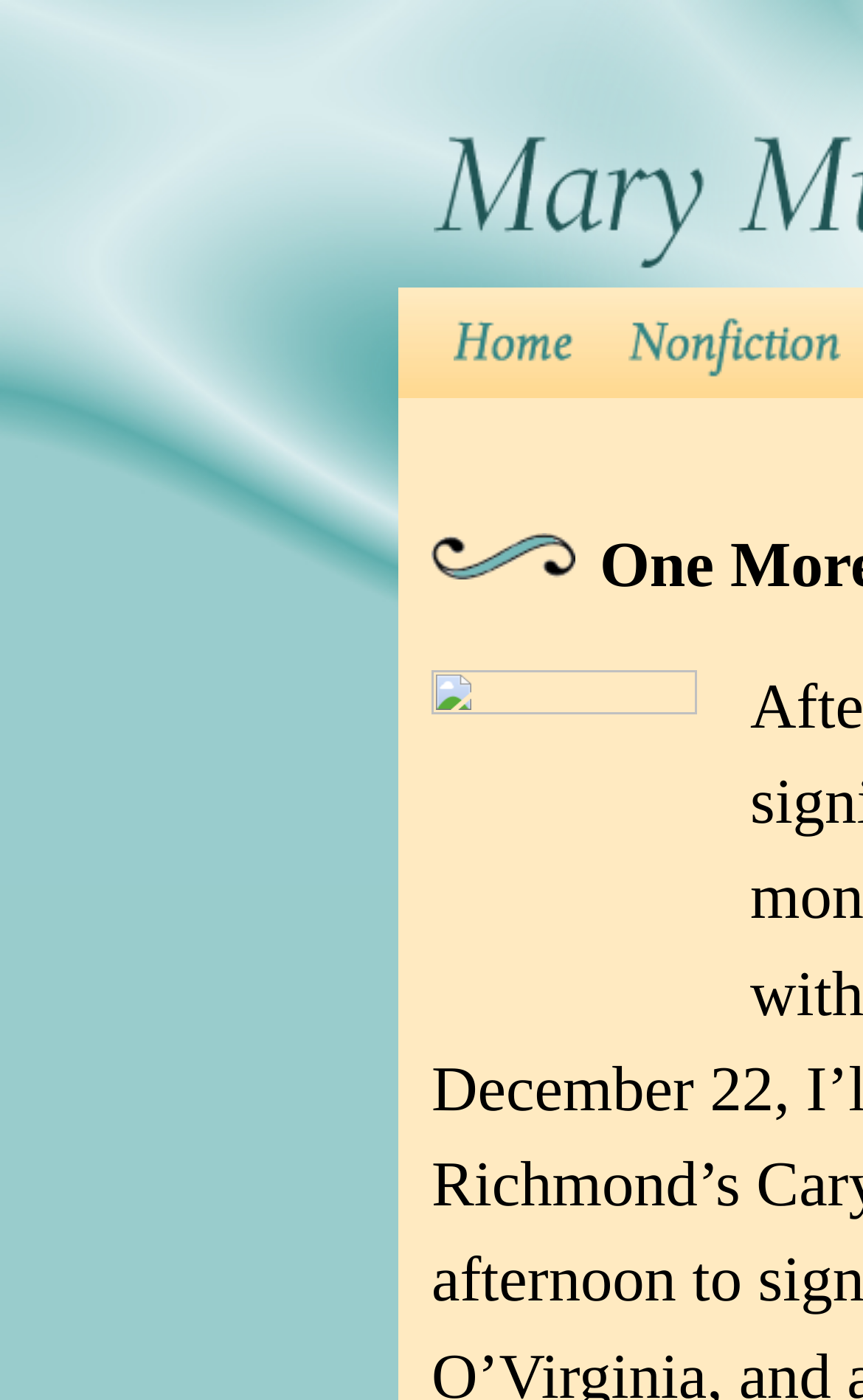Find the bounding box of the UI element described as follows: "Home".

[0.526, 0.205, 0.664, 0.284]